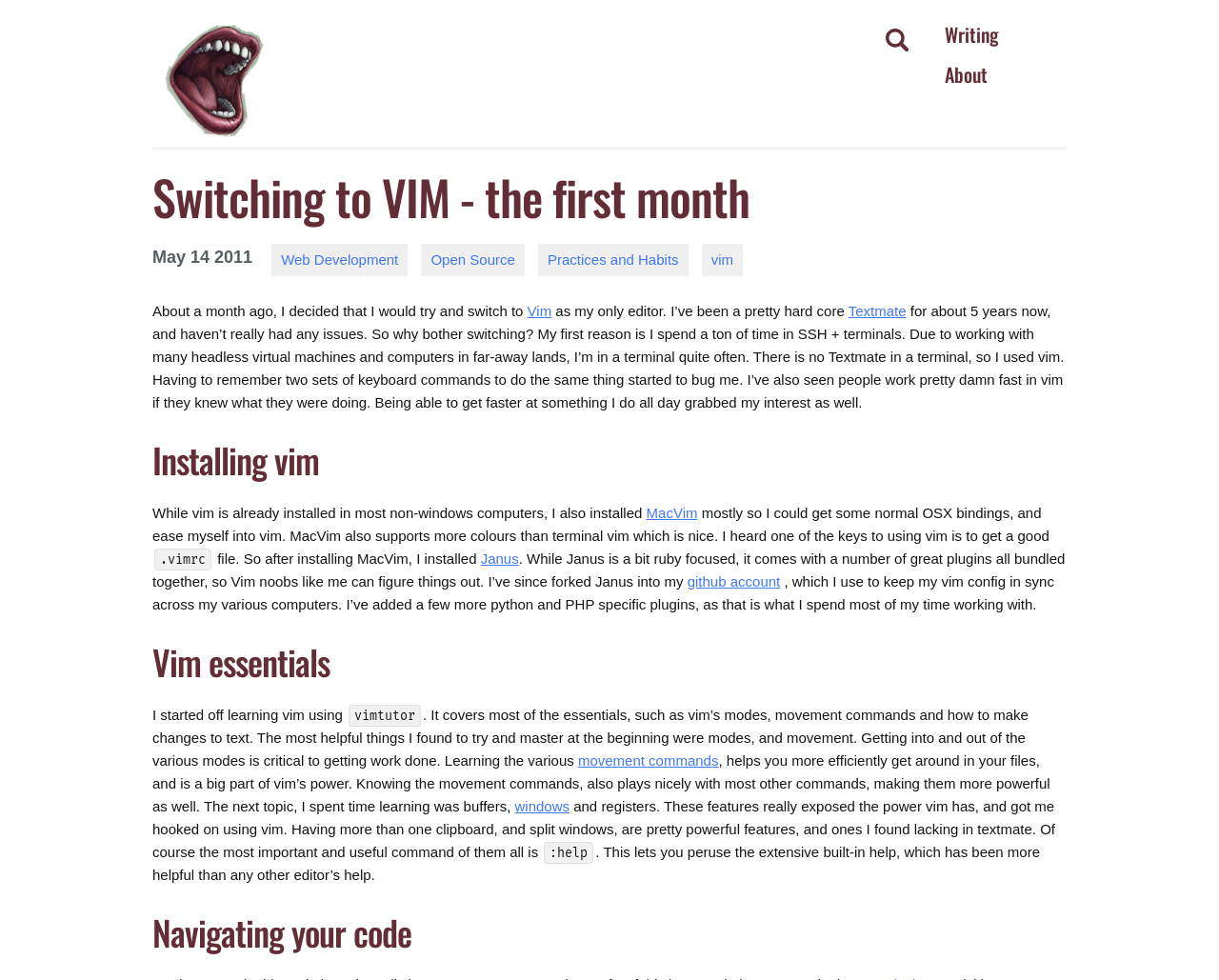Determine the main text heading of the webpage and provide its content.

Switching to VIM - the first month